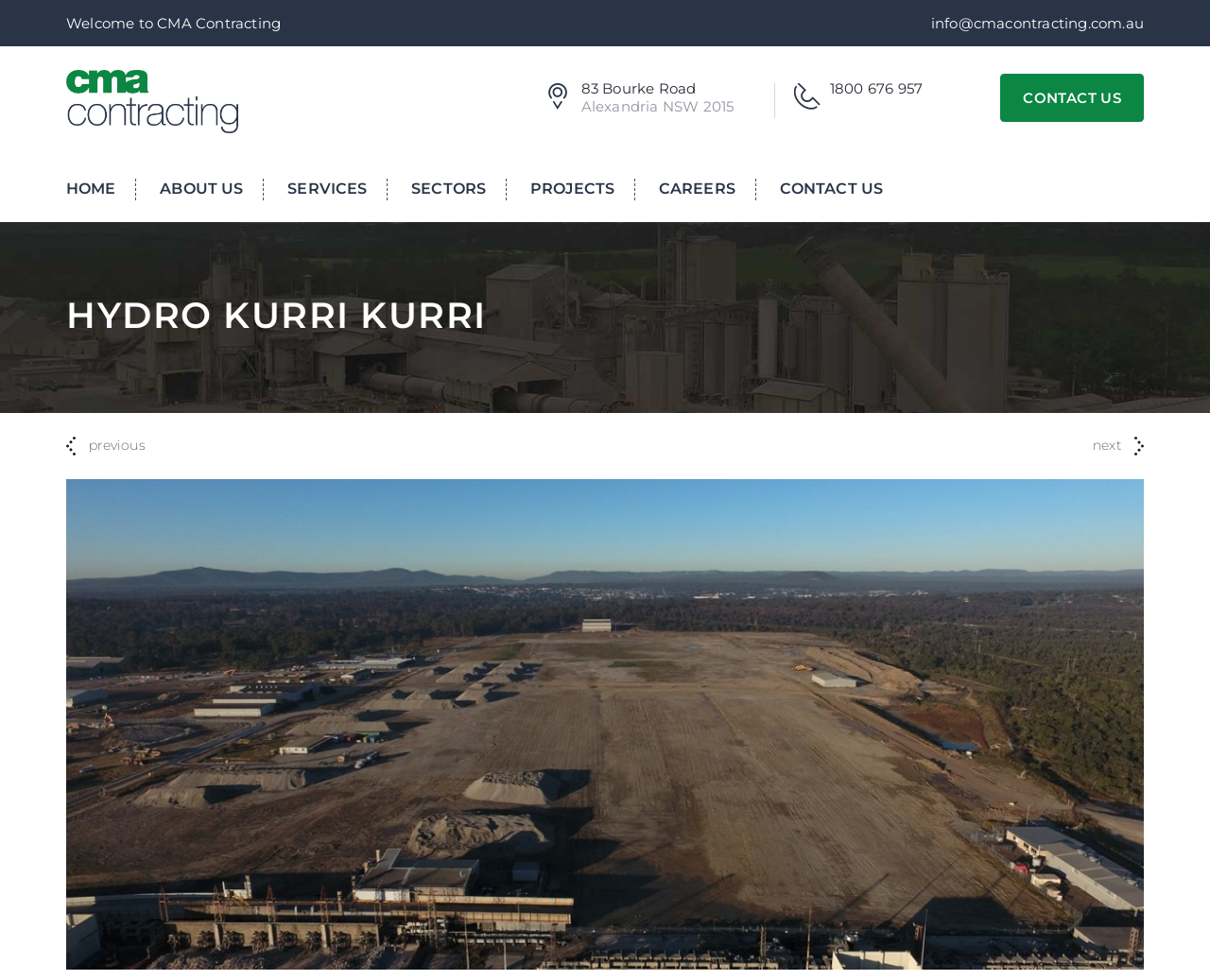Identify and provide the bounding box coordinates of the UI element described: "Services". The coordinates should be formatted as [left, top, right, bottom], with each number being a float between 0 and 1.

[0.221, 0.183, 0.32, 0.205]